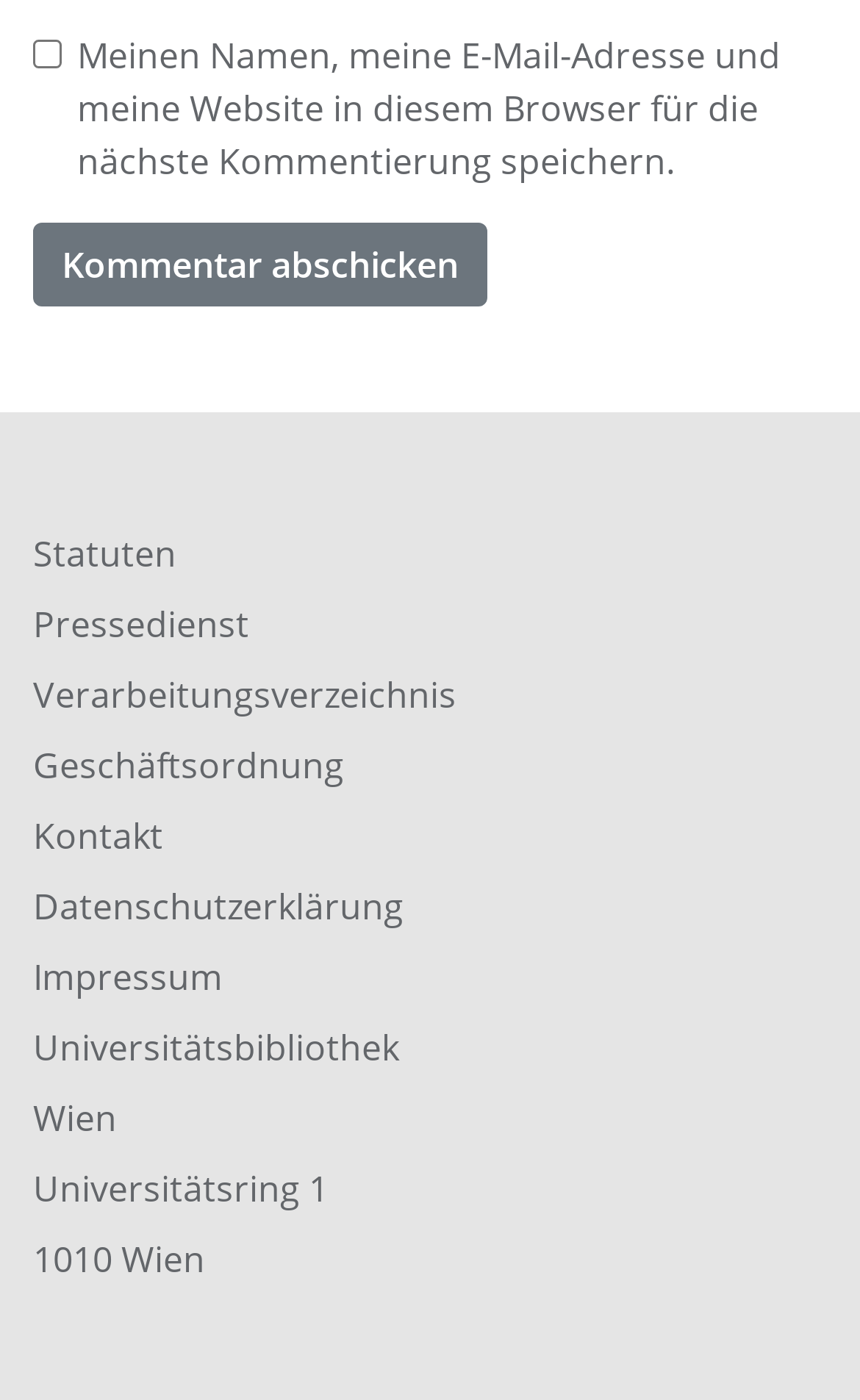What is the name of the library?
Please answer the question with a detailed response using the information from the screenshot.

I found the answer by looking at the StaticText element with the text 'Universitätsbibliothek Wien' which is located at the bottom of the page.